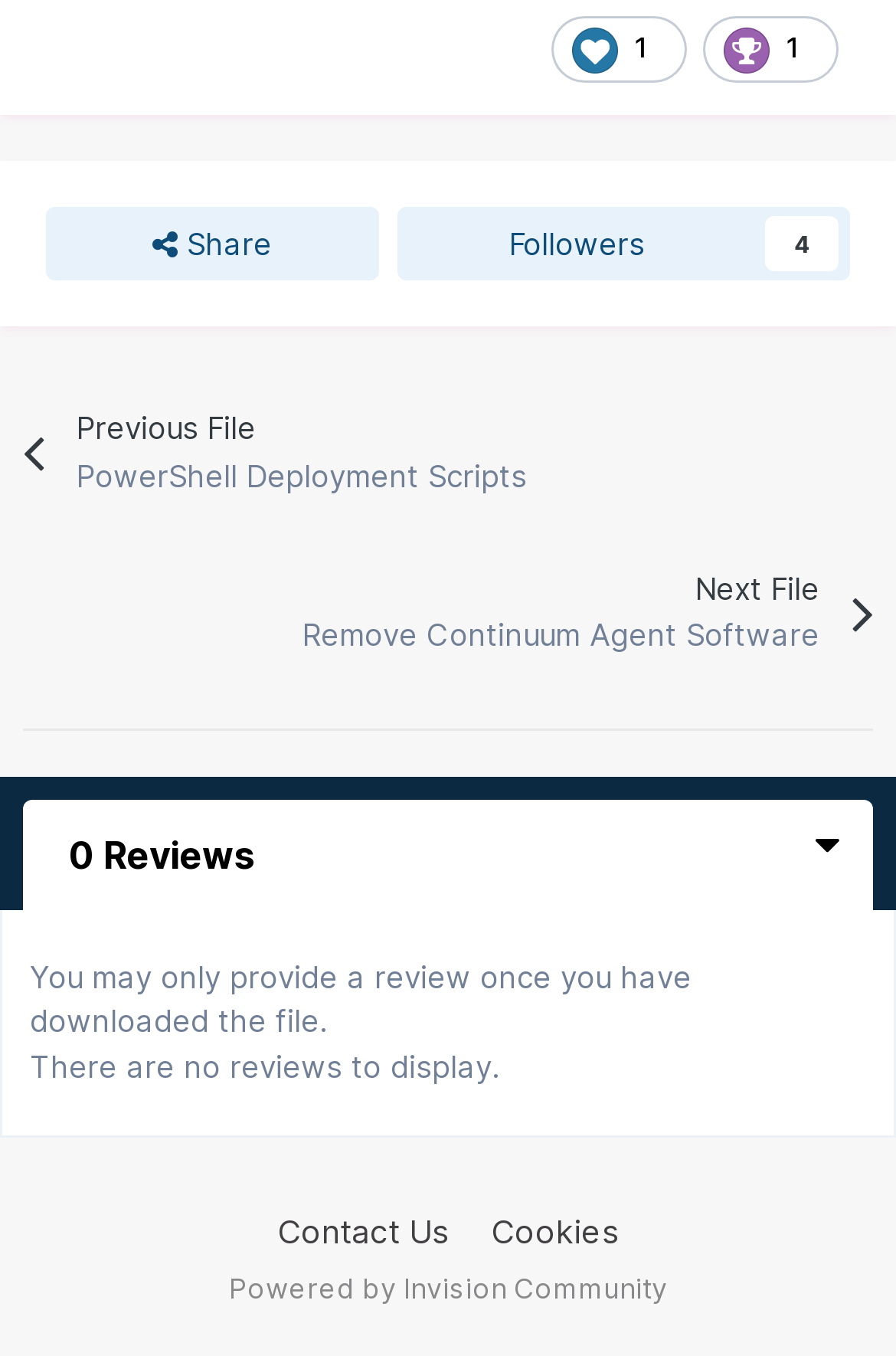Please identify the coordinates of the bounding box for the clickable region that will accomplish this instruction: "Donate to the COPD Foundation".

None